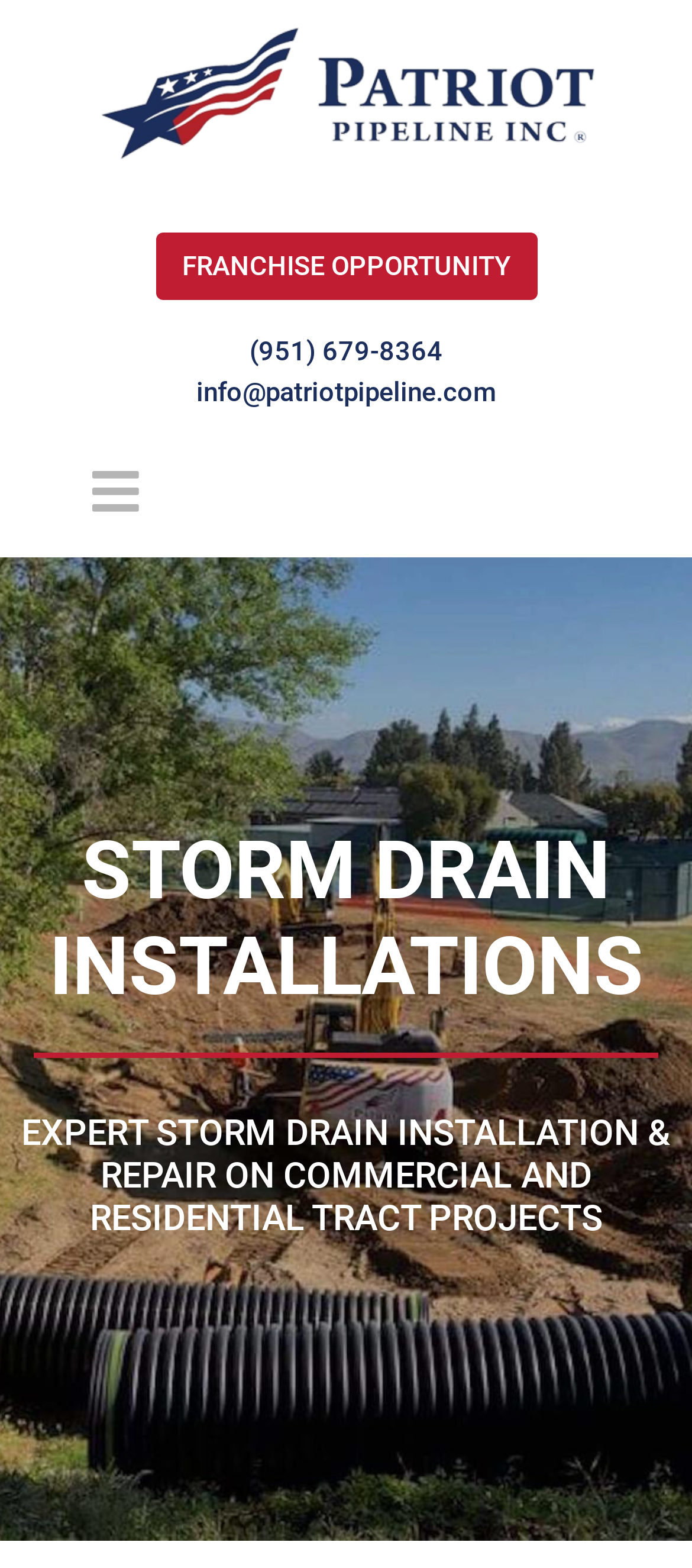Detail the features and information presented on the webpage.

The webpage is about Storm Drain Installations by Patriot Pipeline, Inc. in Wildomar, CA. At the top left, there is a logo of Patriot Pipeline, Inc. Next to it, there is a link to a franchise opportunity. Below the logo, there is a section with contact information, including a phone number and an email address.

On the top right, there is a main navigation menu with a toggle button. The menu has five links: "Why Hire Us", "What We Do", "Past Projects", "Careers", and "Contact". The "What We Do" link has a submenu.

The webpage appears to be a commercial website, providing information about storm drain installation and repair services for commercial and residential projects.